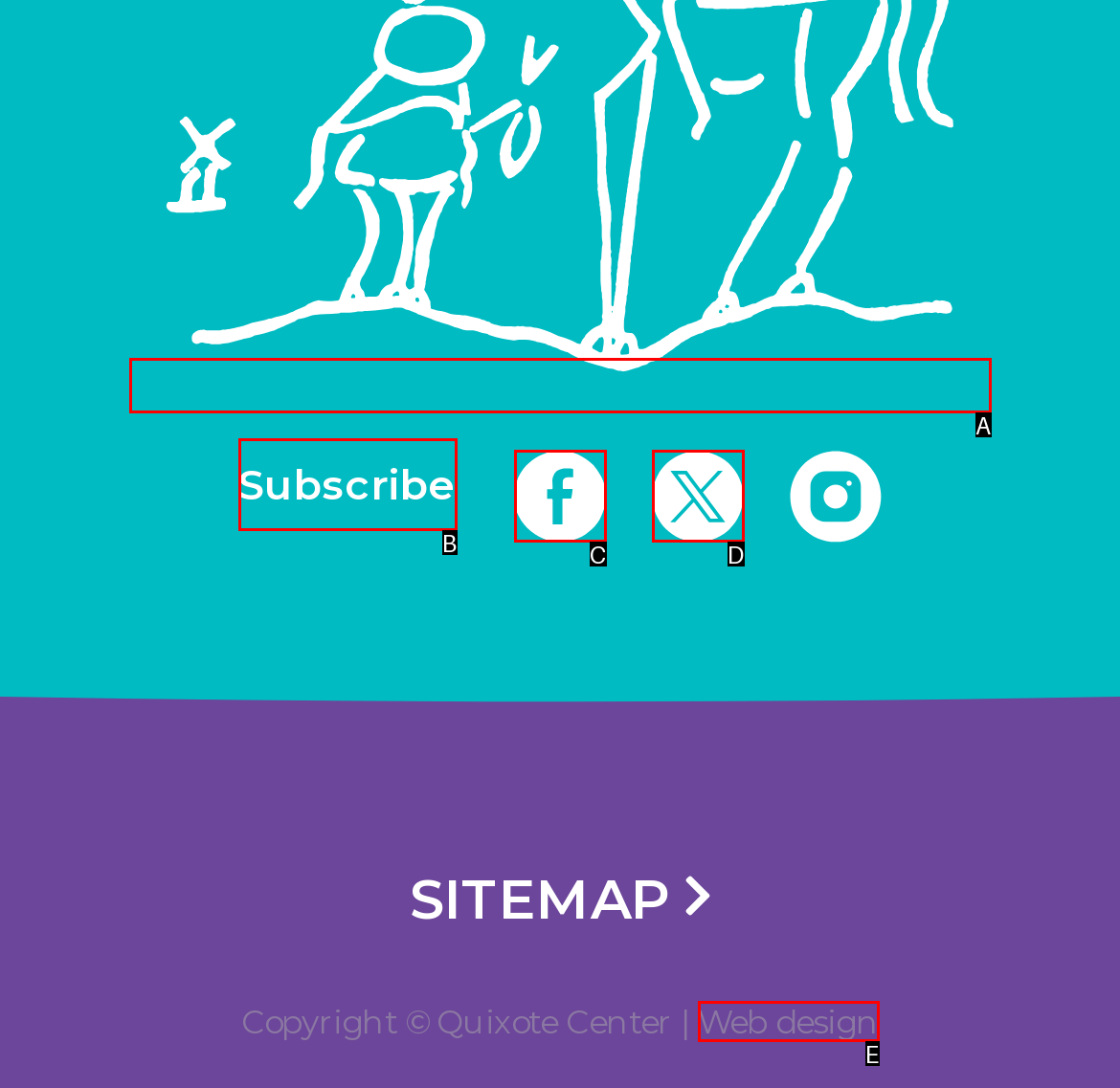Select the letter that corresponds to the UI element described as: Subscribe
Answer by providing the letter from the given choices.

B